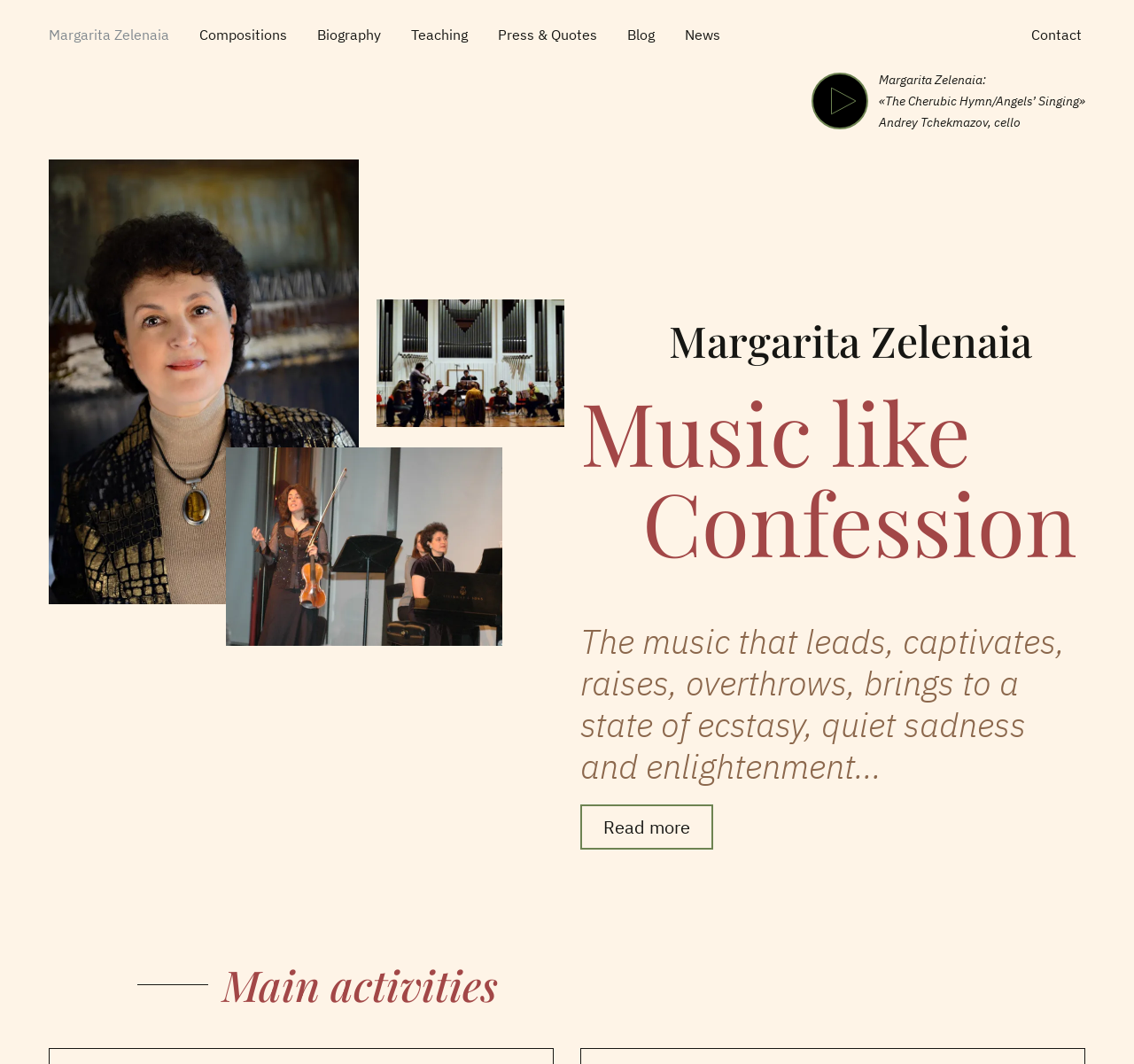Determine the bounding box of the UI component based on this description: "Fourteenth Sunday in Ordinary …". The bounding box coordinates should be four float values between 0 and 1, i.e., [left, top, right, bottom].

None